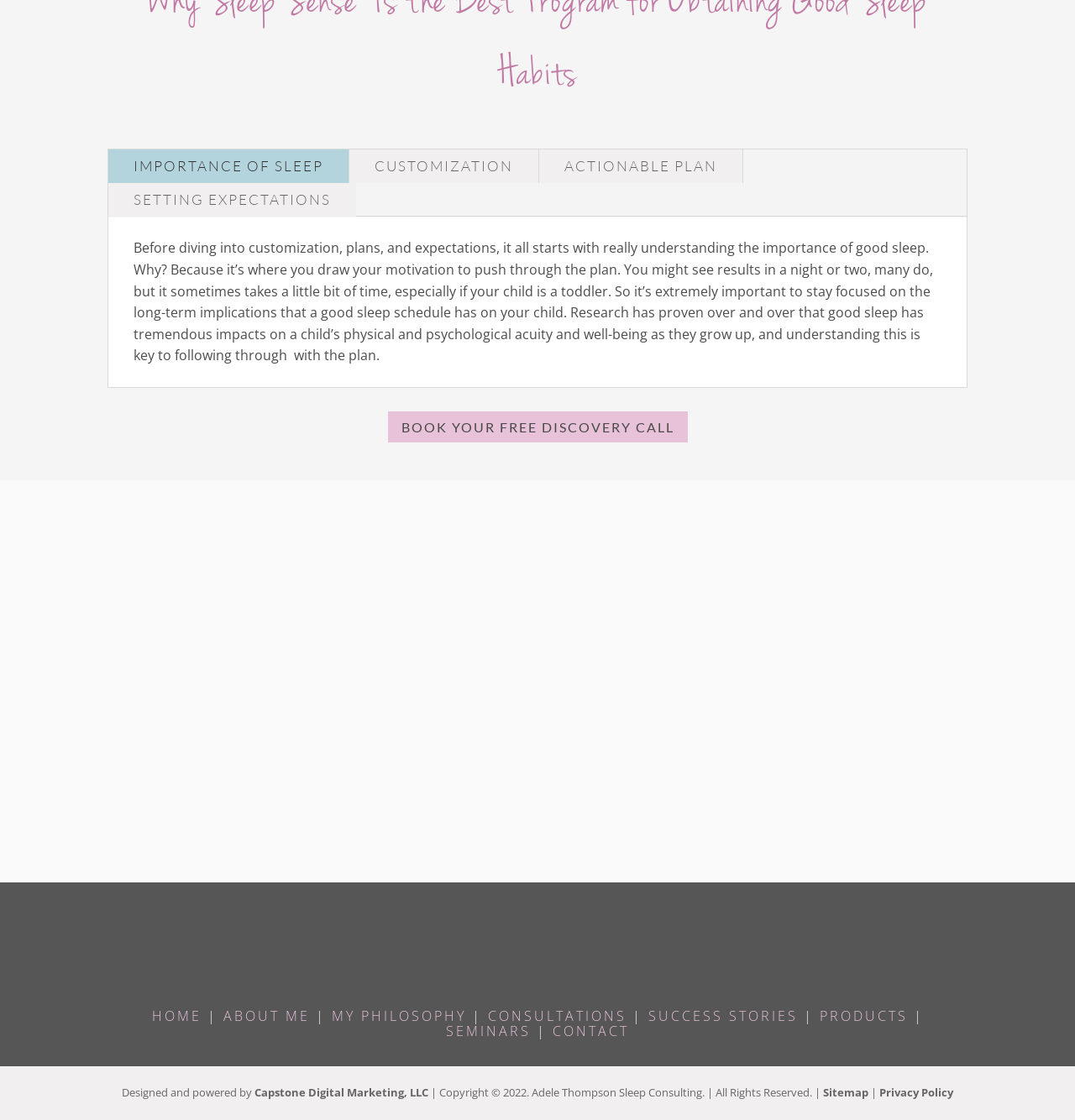What is the name of the company that designed and powered the website?
Answer with a single word or short phrase according to what you see in the image.

Capstone Digital Marketing, LLC